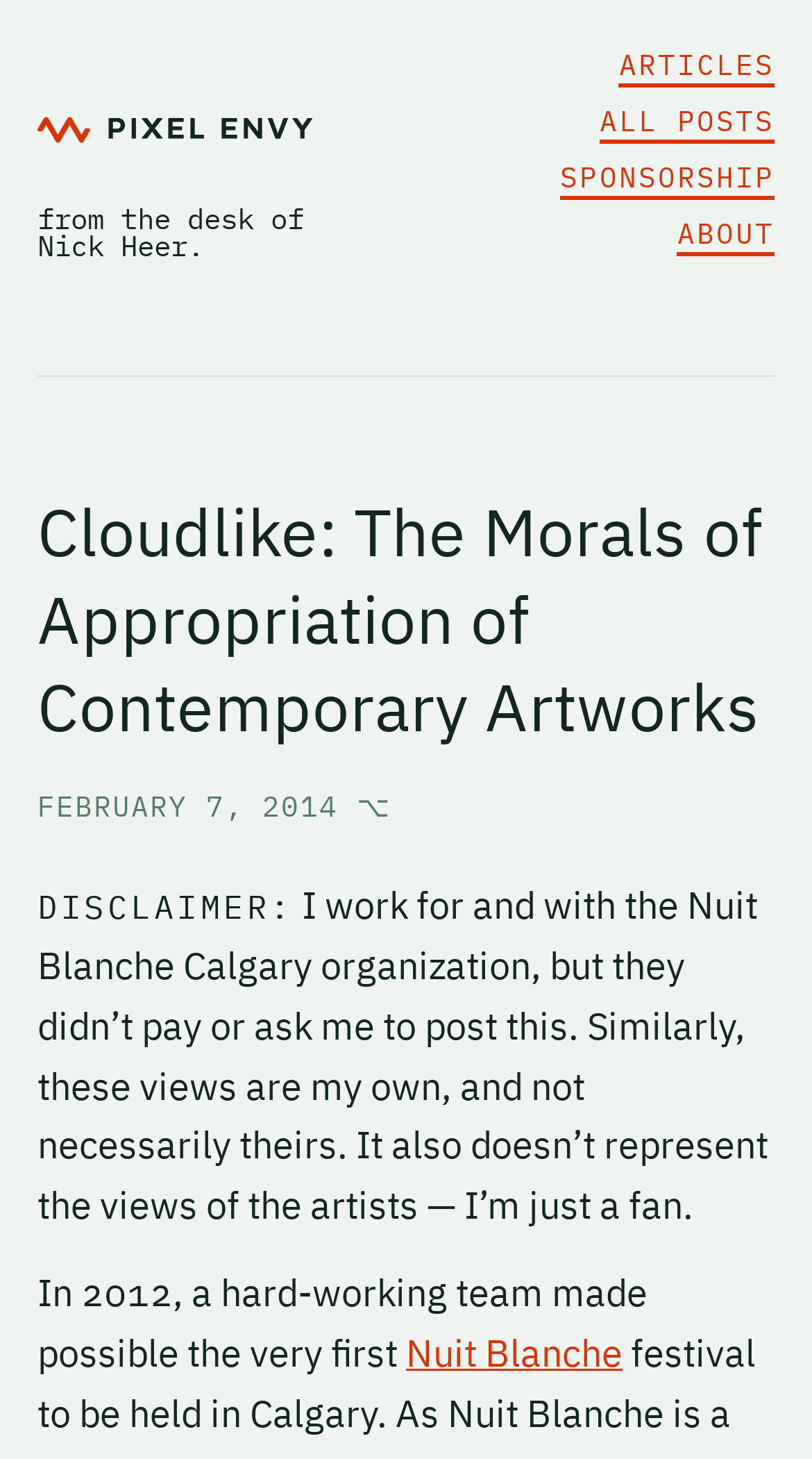Provide the bounding box coordinates of the HTML element this sentence describes: "Nuit Blanche". The bounding box coordinates consist of four float numbers between 0 and 1, i.e., [left, top, right, bottom].

[0.5, 0.911, 0.767, 0.944]